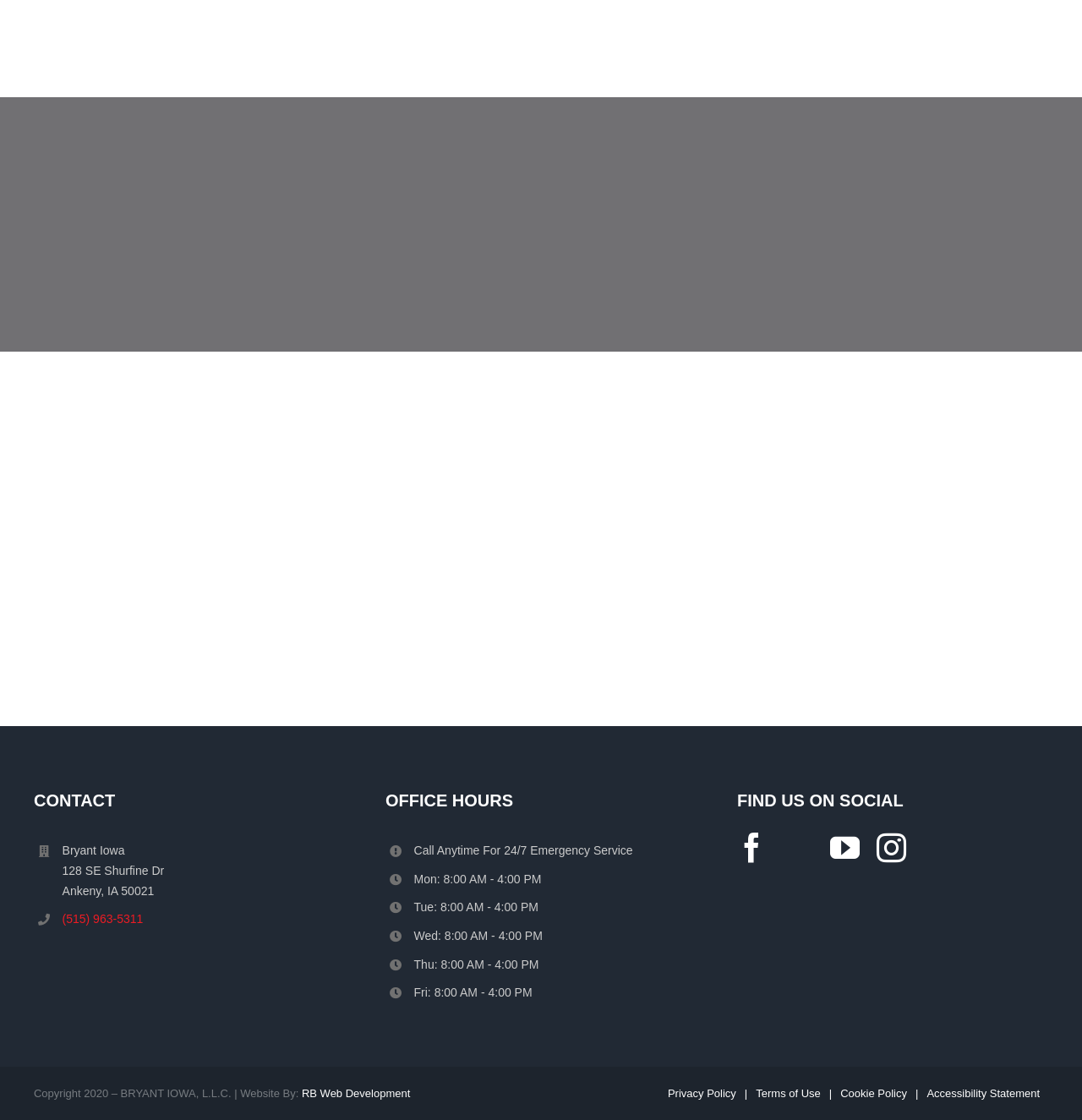Given the element description "Accessibility Statement", identify the bounding box of the corresponding UI element.

[0.857, 0.97, 0.961, 0.982]